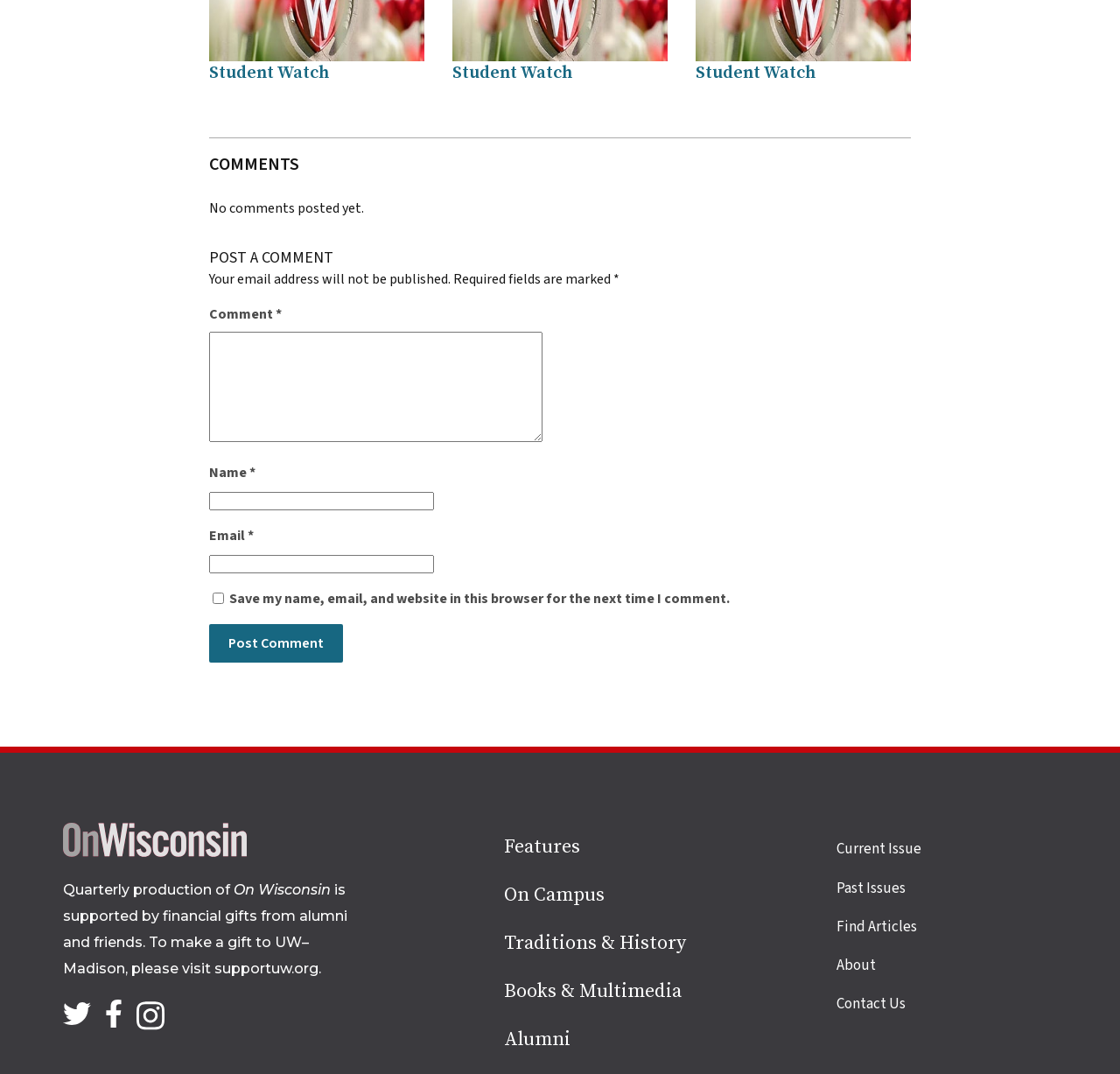Refer to the image and provide an in-depth answer to the question: 
What is the category of story that can be accessed via the link at [0.45, 0.823, 0.54, 0.845]?

The category of story that can be accessed via the link at [0.45, 0.823, 0.54, 0.845] is 'On Campus', as indicated by the link text and its position among other story category links.